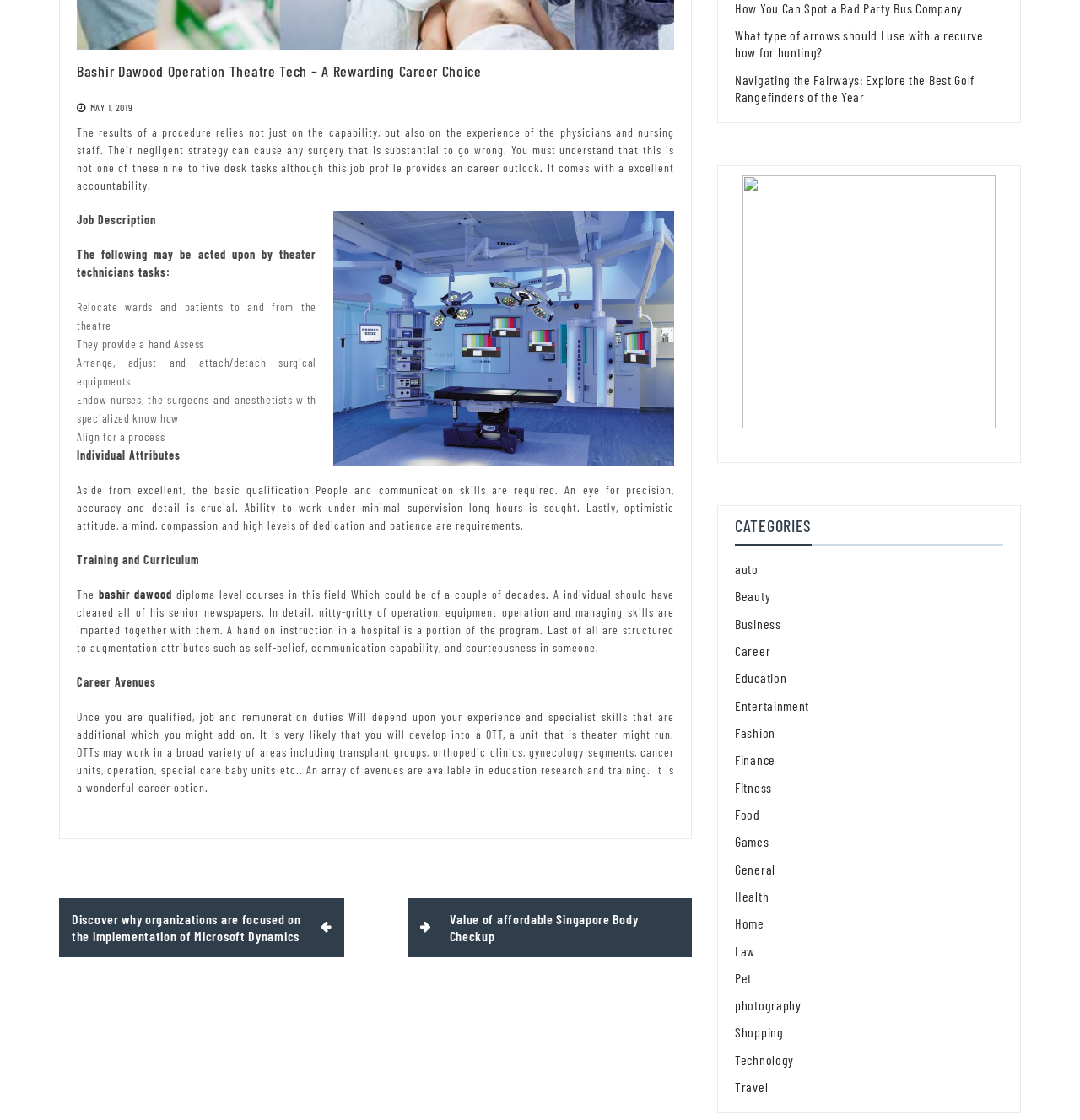Find and provide the bounding box coordinates for the UI element described here: "May 1, 2019July 29, 2019". The coordinates should be given as four float numbers between 0 and 1: [left, top, right, bottom].

[0.083, 0.09, 0.123, 0.101]